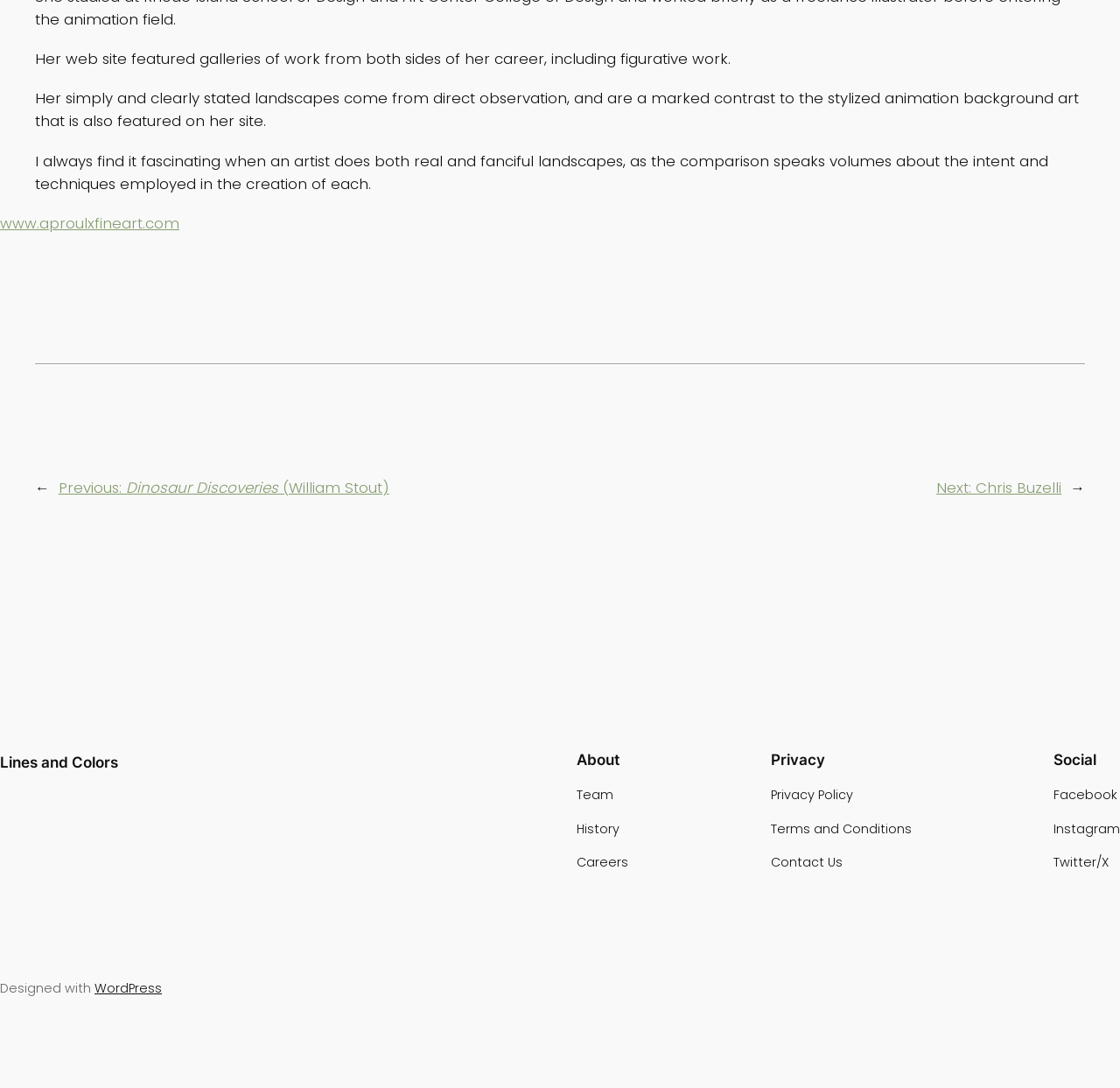Locate the bounding box of the UI element described by: "parent_node: About, Supported By" in the given webpage screenshot.

None